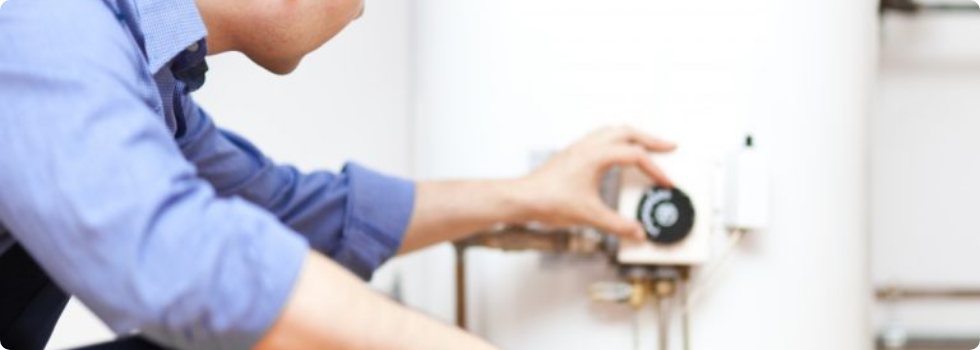Provide a comprehensive description of the image.

In the image, a person is focused on adjusting the temperature control of a water heater. Dressed in a blue shirt, the individual is positioned in a way that suggests competency and diligence in addressing household water issues. This image complements an article titled "Fix Common Water Problems in Your Home," which discusses various water-related problems and their solutions, emphasizing the importance of maintaining water quality as a vital resource. The act of checking and adjusting the water heater signifies proactive maintenance, a key aspect highlighted in the article, as it aims to inform homeowners about recognizing and resolving common issues with their water systems.